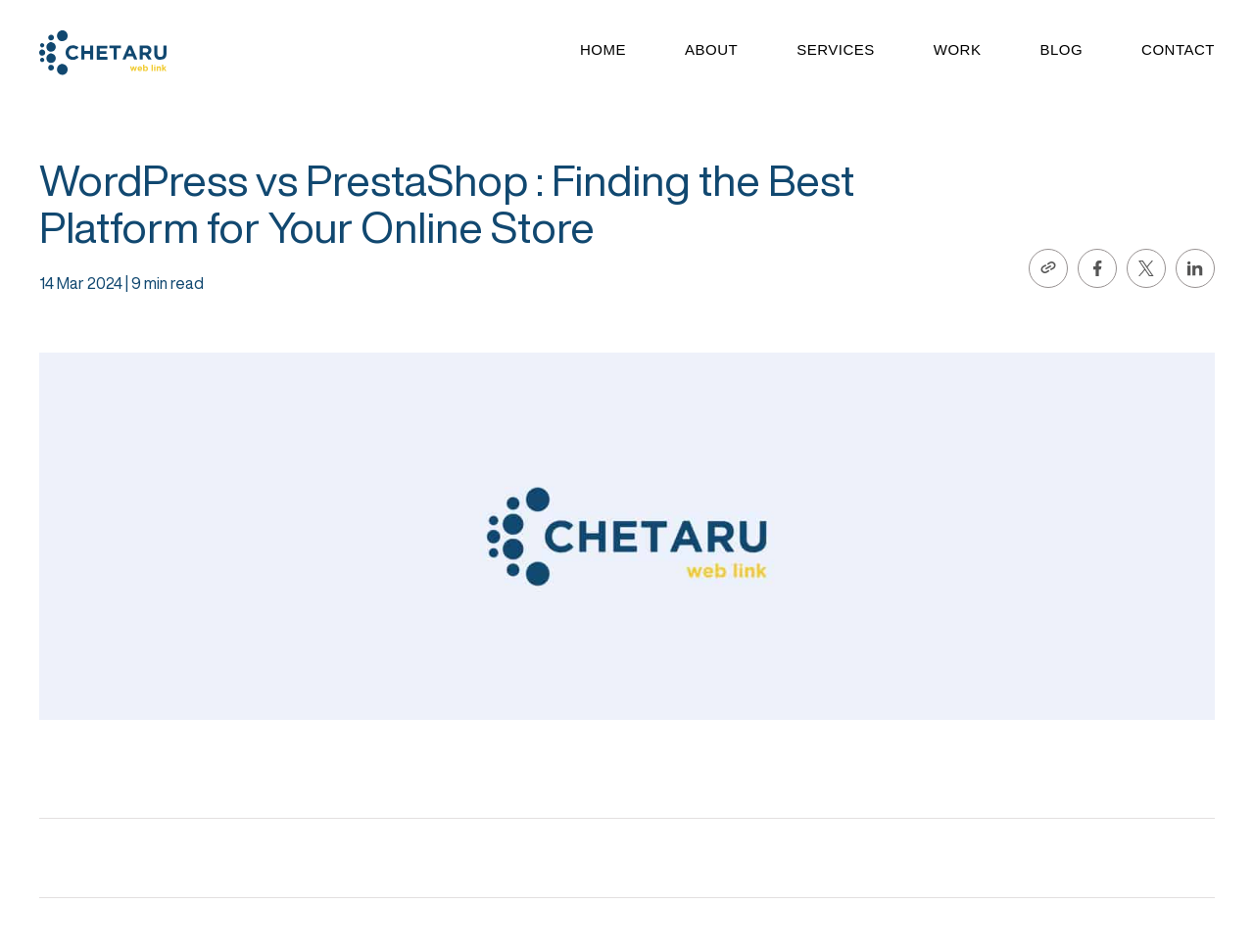How many minutes does it take to read the article?
Using the image provided, answer with just one word or phrase.

9 min